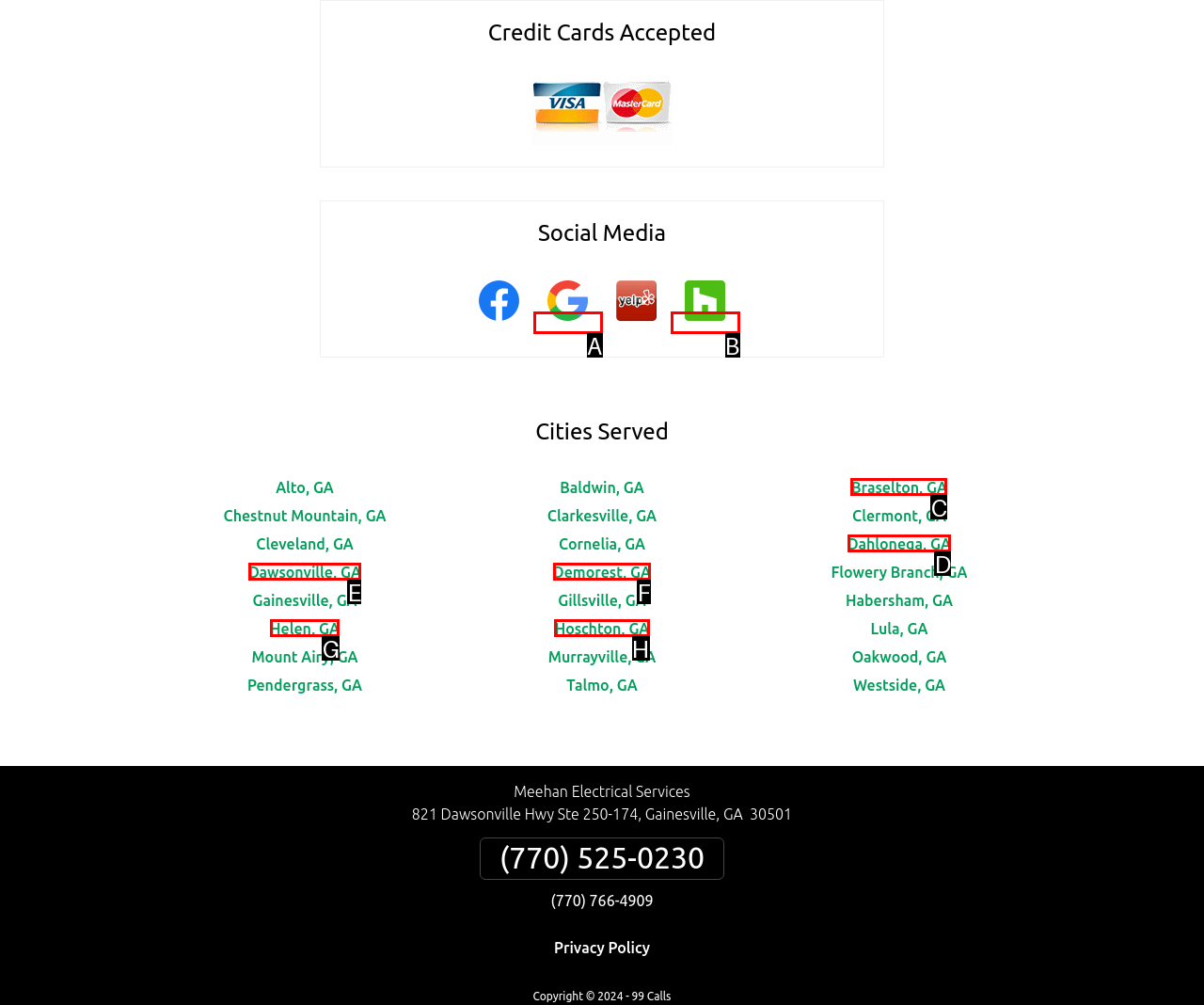Select the correct option based on the description: Dawsonville, GA
Answer directly with the option’s letter.

E